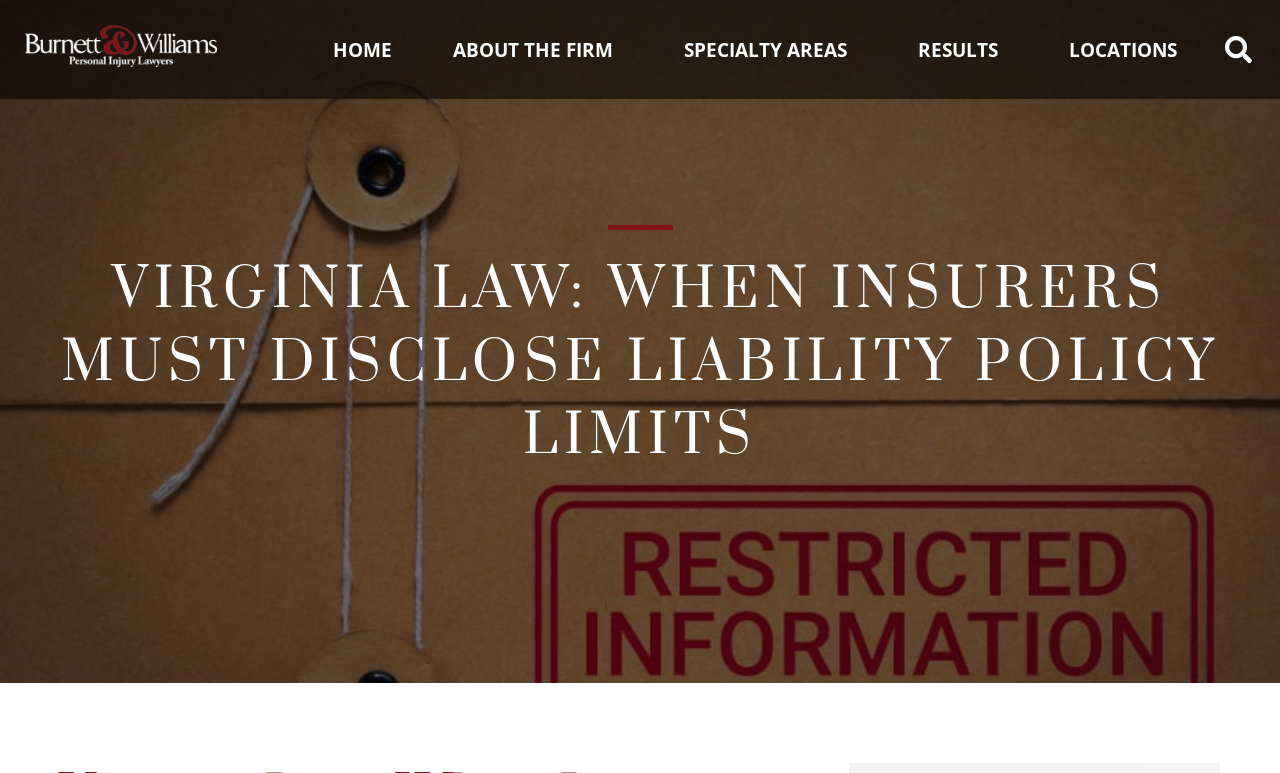Is the webpage about a law firm?
Look at the image and respond with a one-word or short-phrase answer.

Yes